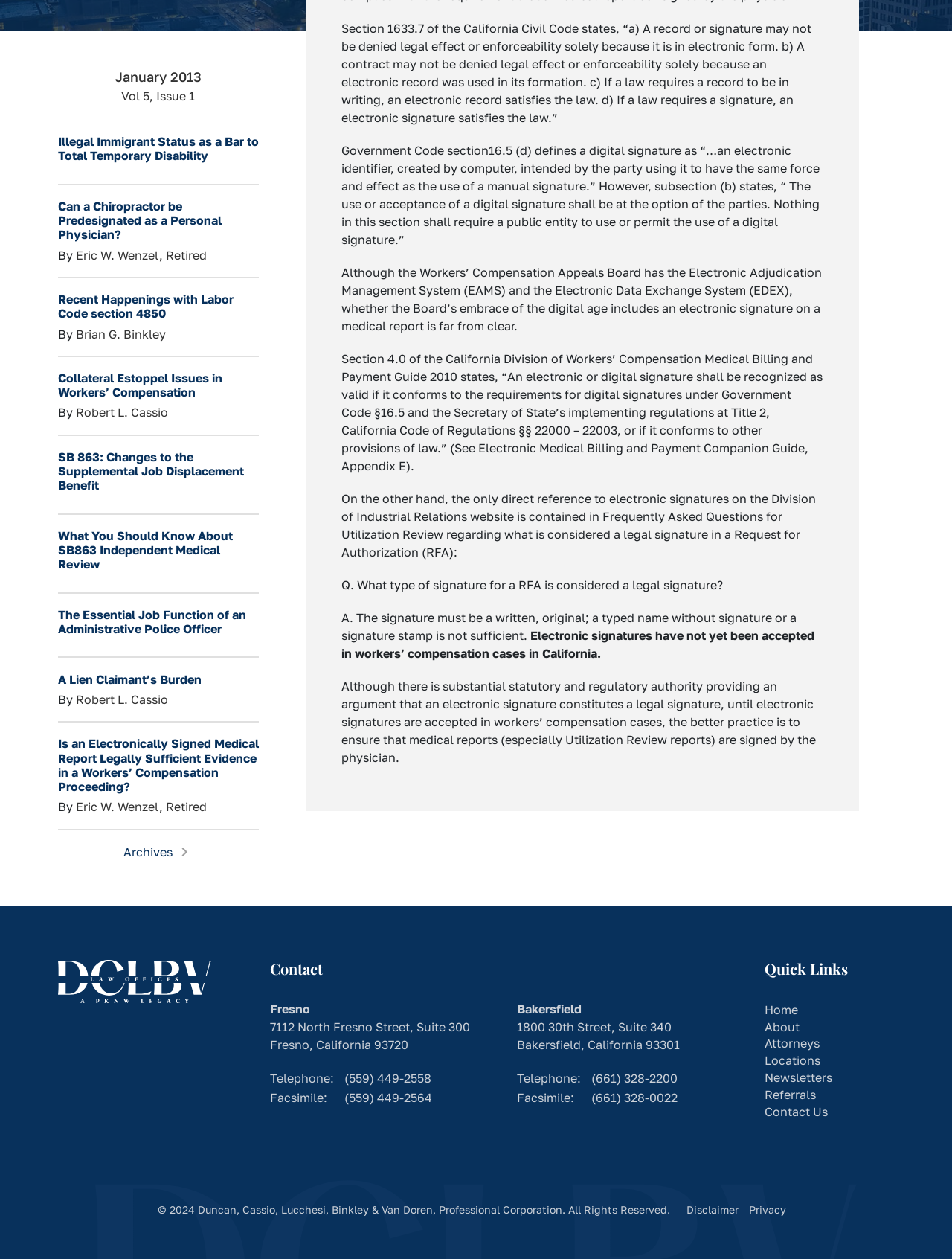Show the bounding box coordinates for the HTML element as described: "Work with us".

None